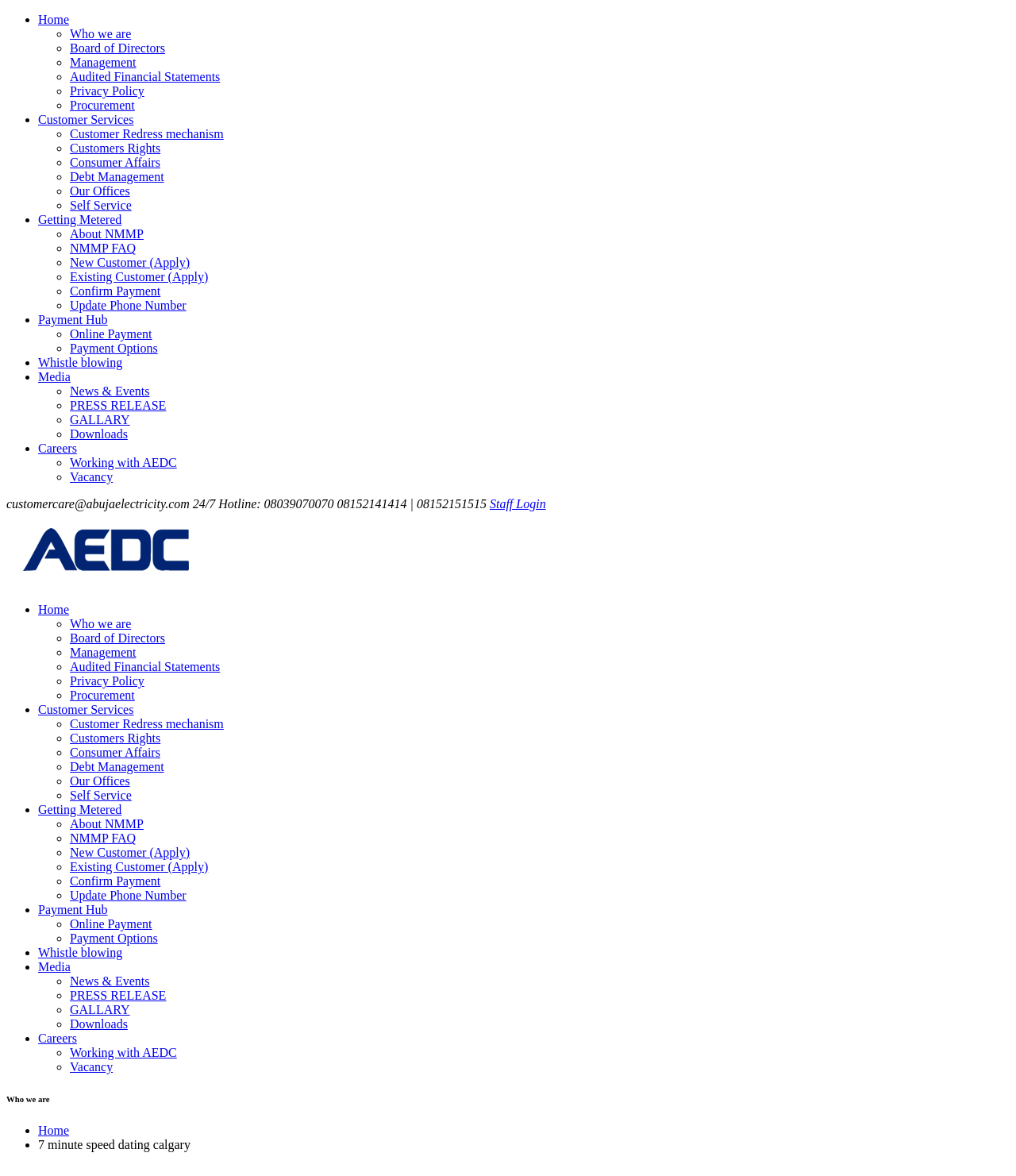Please determine the bounding box coordinates for the UI element described here. Use the format (top-left x, top-left y, bottom-right x, bottom-right y) with values bounded between 0 and 1: alt="logo" title="Who we are"

[0.006, 0.49, 0.205, 0.501]